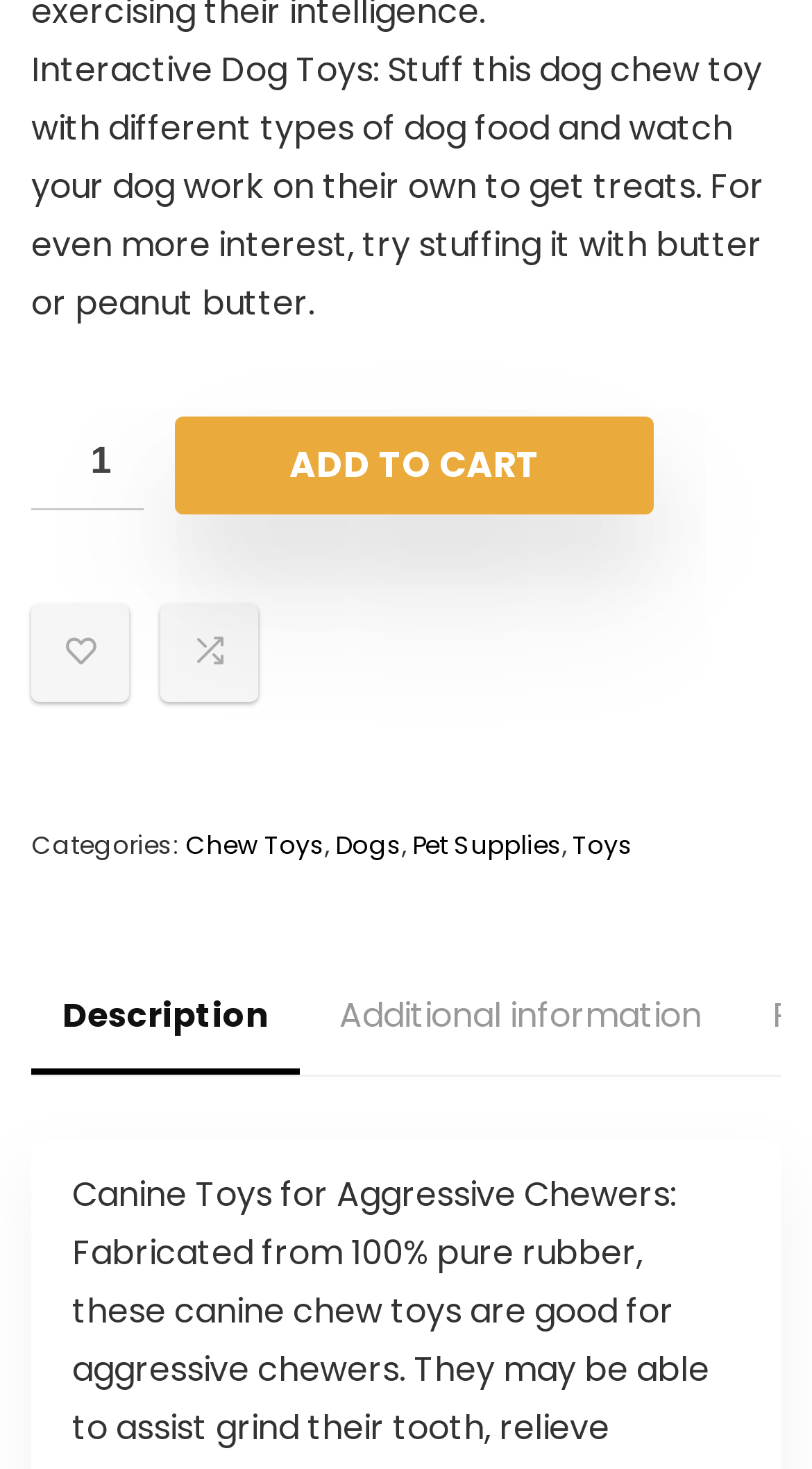Specify the bounding box coordinates of the area that needs to be clicked to achieve the following instruction: "Add to cart".

[0.215, 0.283, 0.805, 0.35]